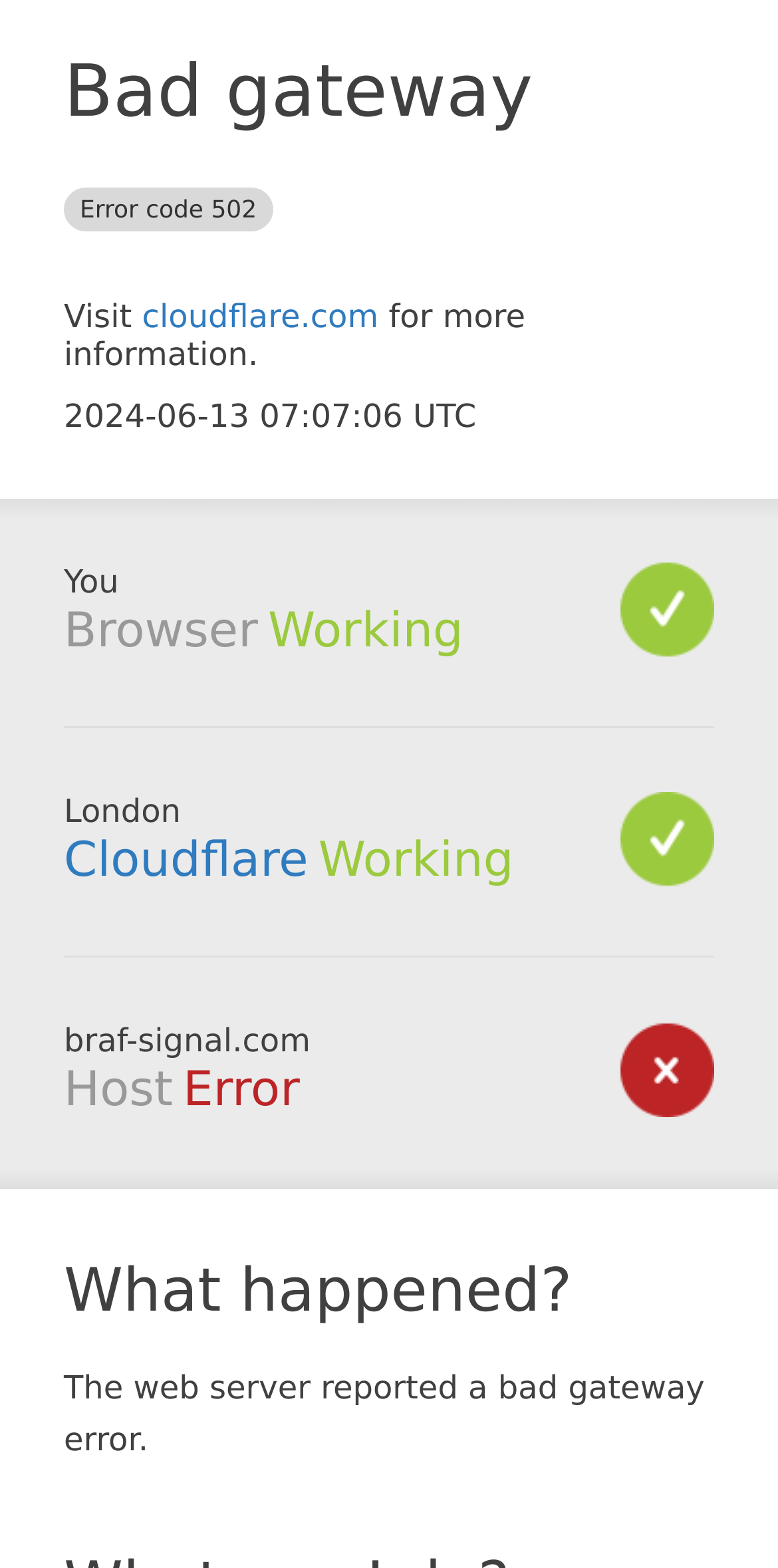Create a detailed description of the webpage's content and layout.

The webpage displays an error message indicating a "Bad gateway" error with the code 502. At the top, there is a heading with the same error message. Below this heading, there is a link to "cloudflare.com" with a brief description "Visit for more information." The current date and time, "2024-06-13 07:07:06 UTC", is displayed underneath.

On the left side, there are several sections with headings, including "Browser", "Cloudflare", and "Host". The "Browser" section has a subheading "Working" and is located above the "Cloudflare" section, which also has a subheading "Working". The "Host" section has a subheading "Error".

Further down, there is a heading "What happened?" followed by a paragraph explaining the error, stating that "The web server reported a bad gateway error."